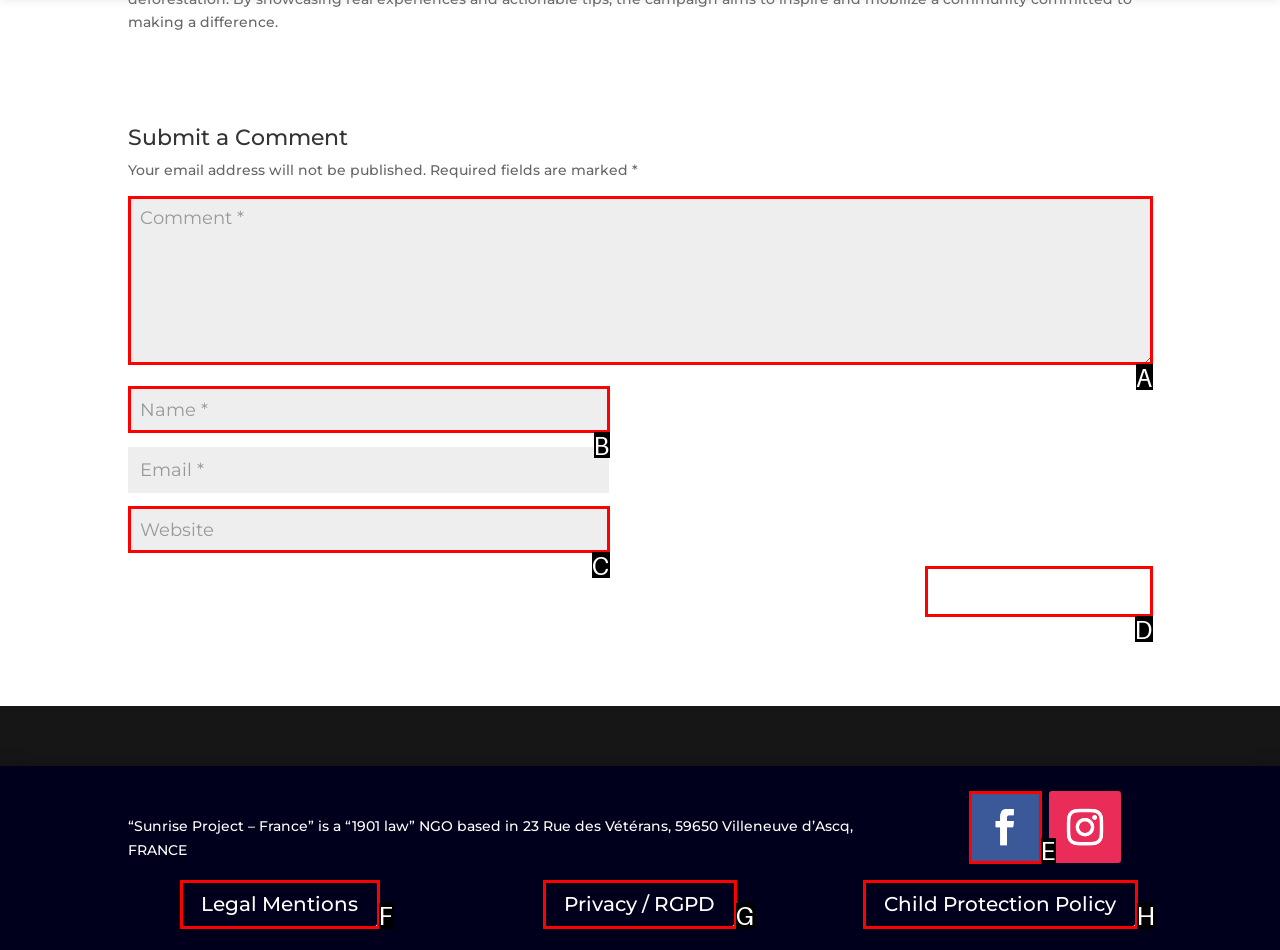Based on the description: Legal Mentions
Select the letter of the corresponding UI element from the choices provided.

F